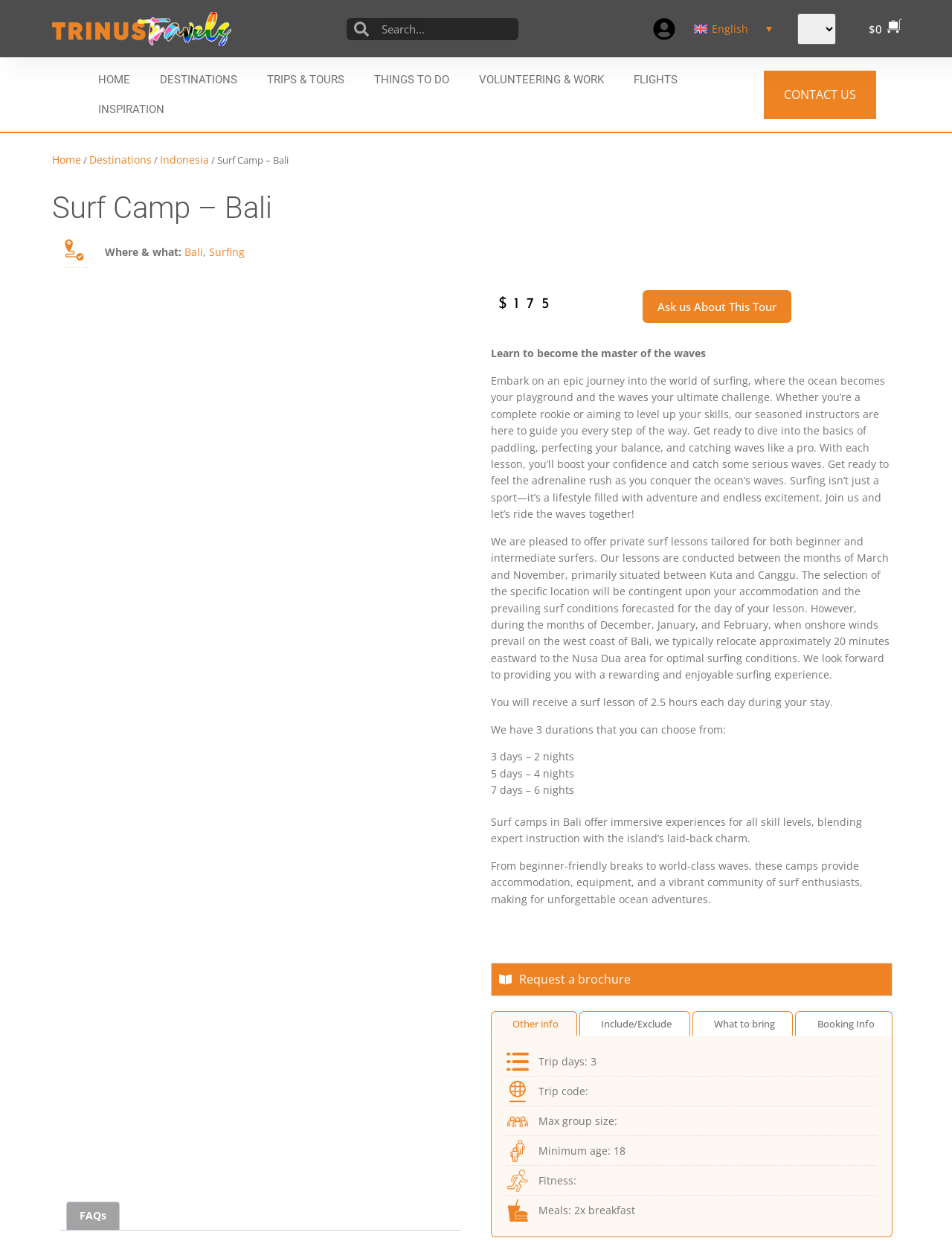Highlight the bounding box coordinates of the element you need to click to perform the following instruction: "Switch to English language."

[0.721, 0.013, 0.822, 0.033]